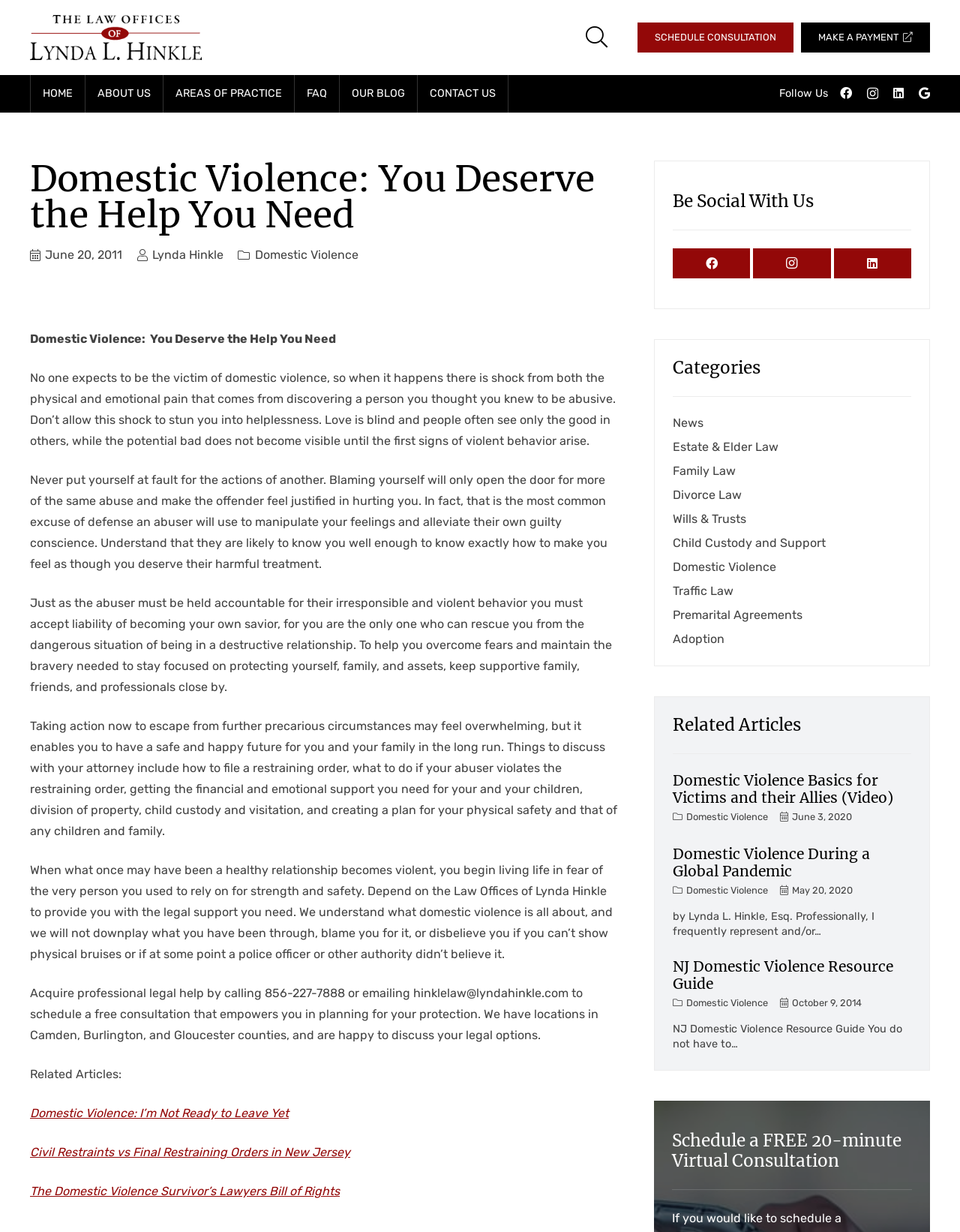What is the purpose of the 'Schedule a FREE 20-minute Virtual Consultation' section?
Based on the visual content, answer with a single word or a brief phrase.

To schedule a consultation